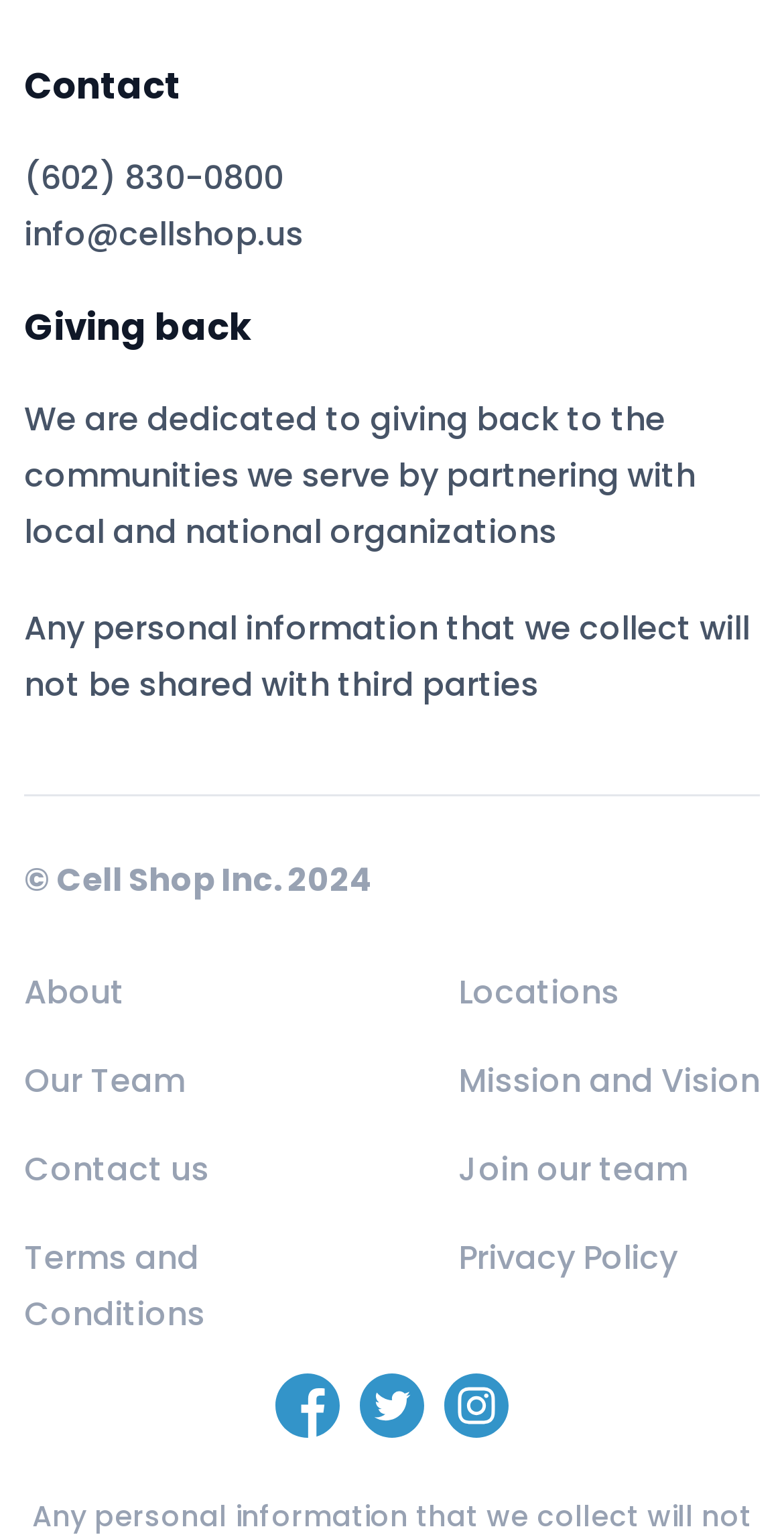Please identify the bounding box coordinates of the area that needs to be clicked to follow this instruction: "Click Contact us".

[0.031, 0.744, 0.415, 0.781]